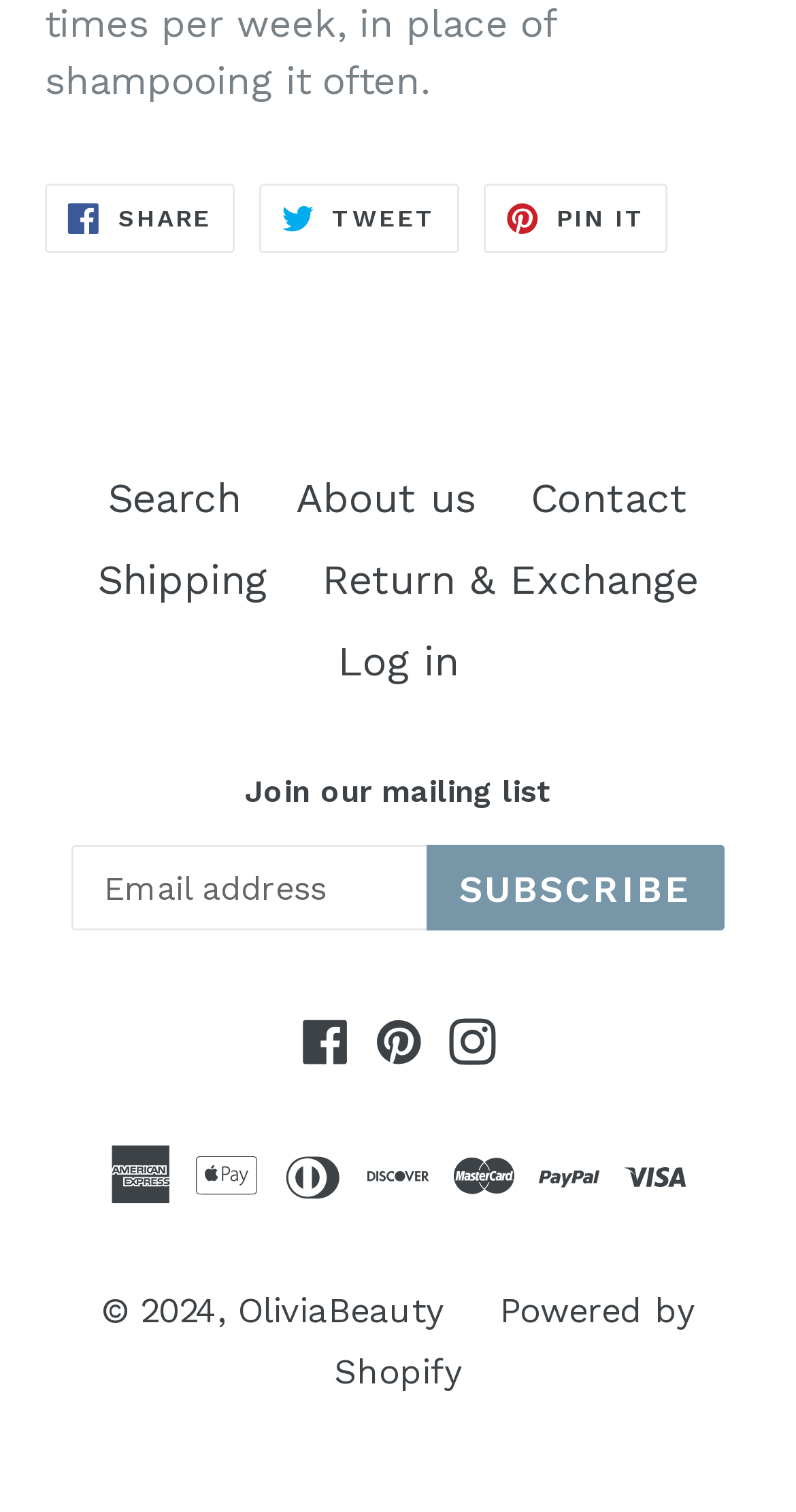Answer the question in one word or a short phrase:
What is the copyright year?

2024